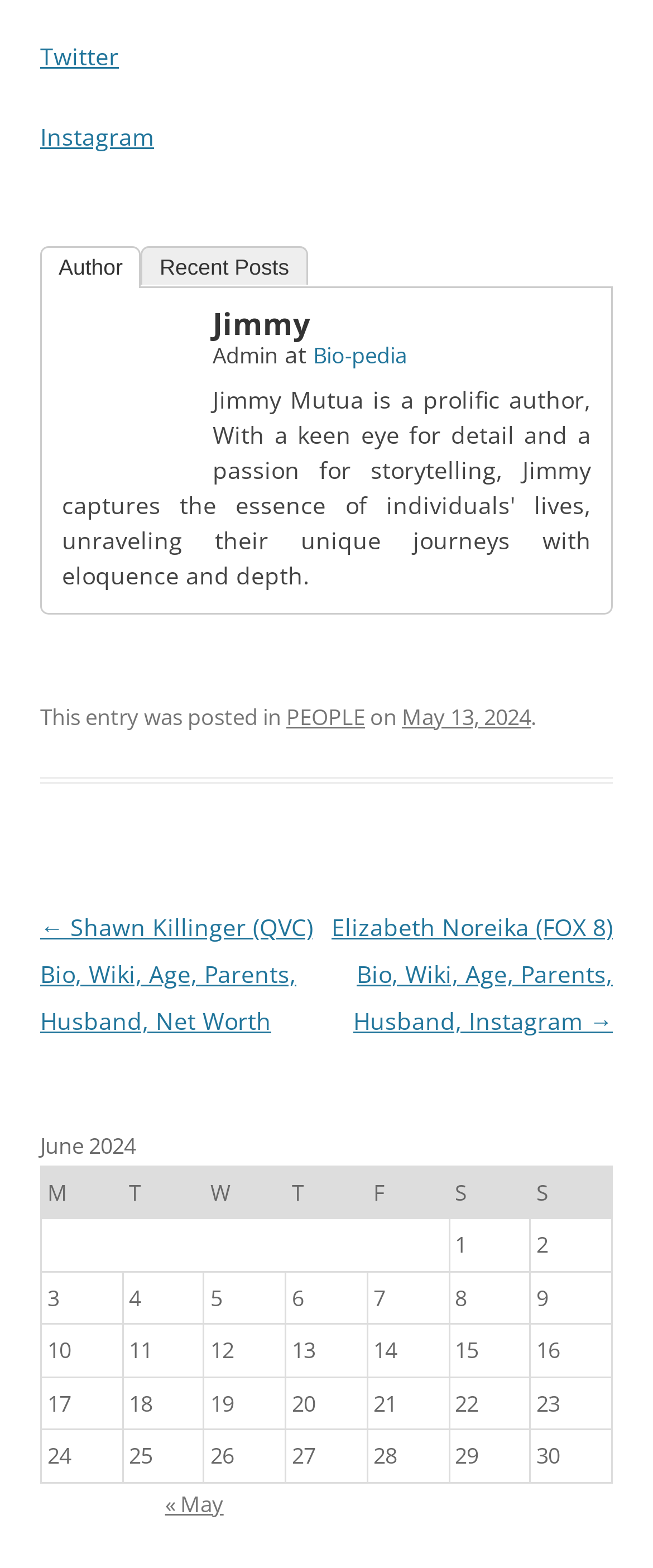Pinpoint the bounding box coordinates of the element you need to click to execute the following instruction: "Click on the Twitter link". The bounding box should be represented by four float numbers between 0 and 1, in the format [left, top, right, bottom].

[0.062, 0.025, 0.182, 0.046]